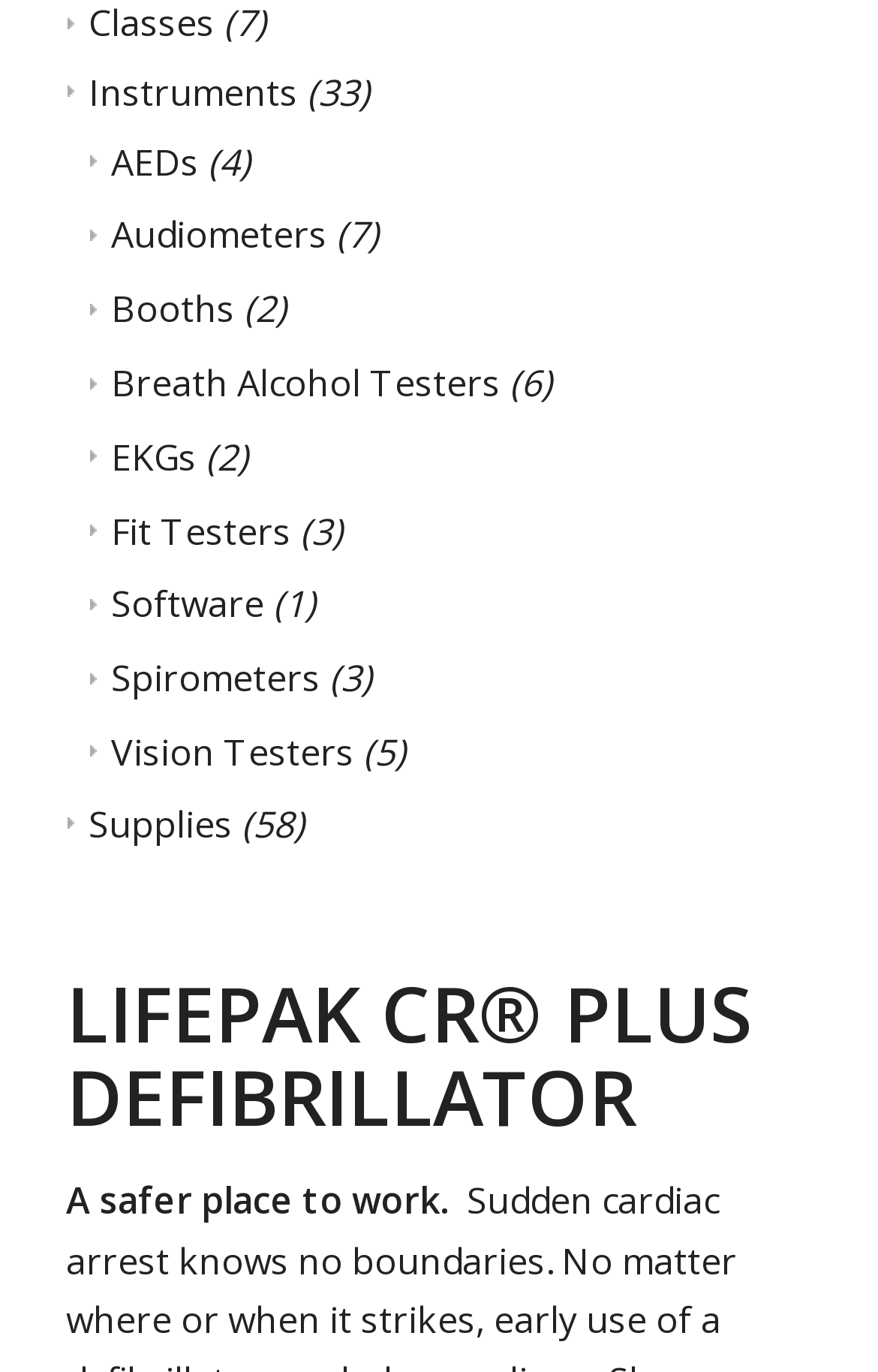Please find the bounding box coordinates of the element that needs to be clicked to perform the following instruction: "Go to AEDs". The bounding box coordinates should be four float numbers between 0 and 1, represented as [left, top, right, bottom].

[0.103, 0.099, 0.226, 0.136]